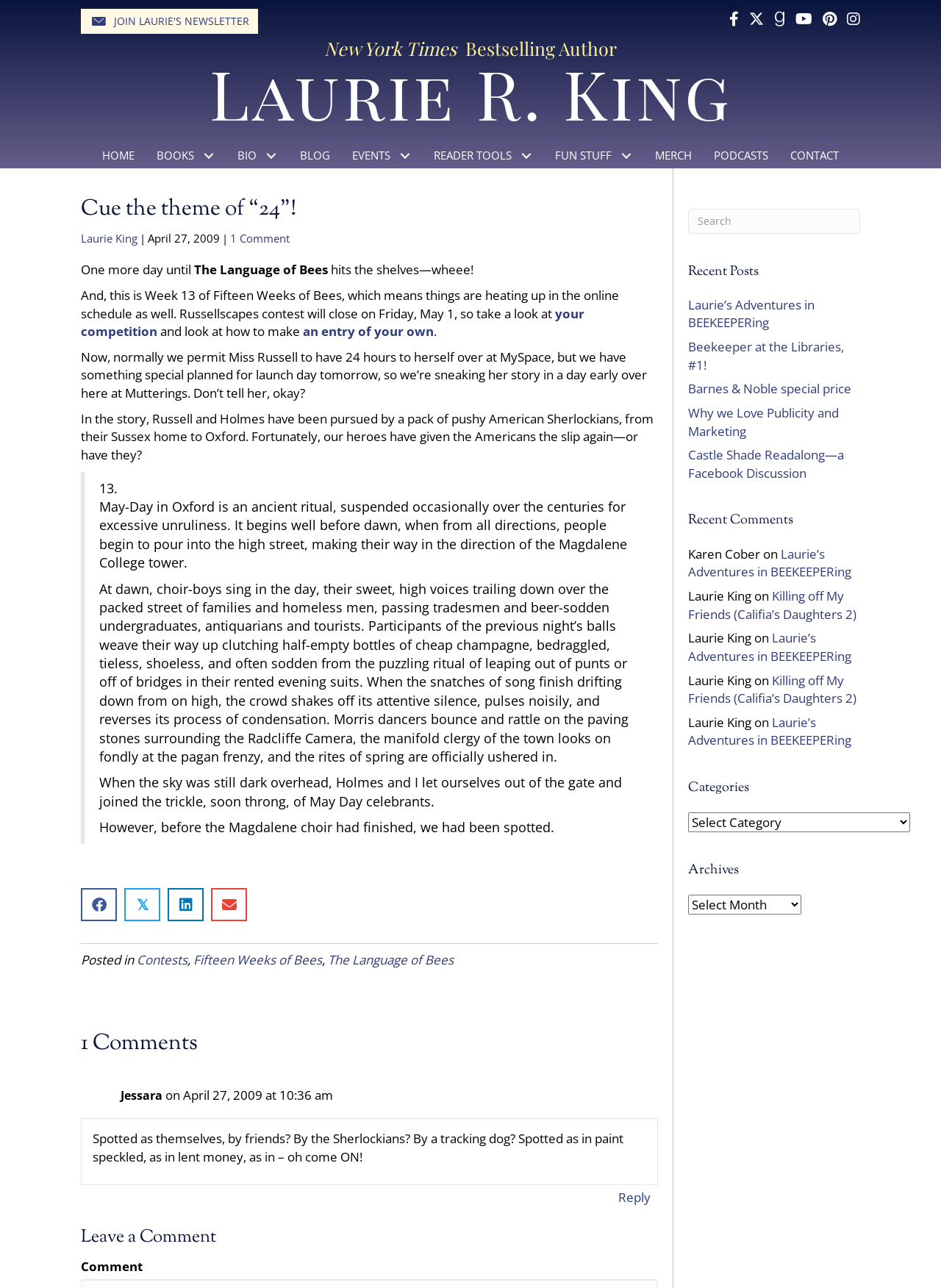Please locate the bounding box coordinates of the element's region that needs to be clicked to follow the instruction: "Share on Facebook". The bounding box coordinates should be provided as four float numbers between 0 and 1, i.e., [left, top, right, bottom].

[0.086, 0.69, 0.124, 0.715]